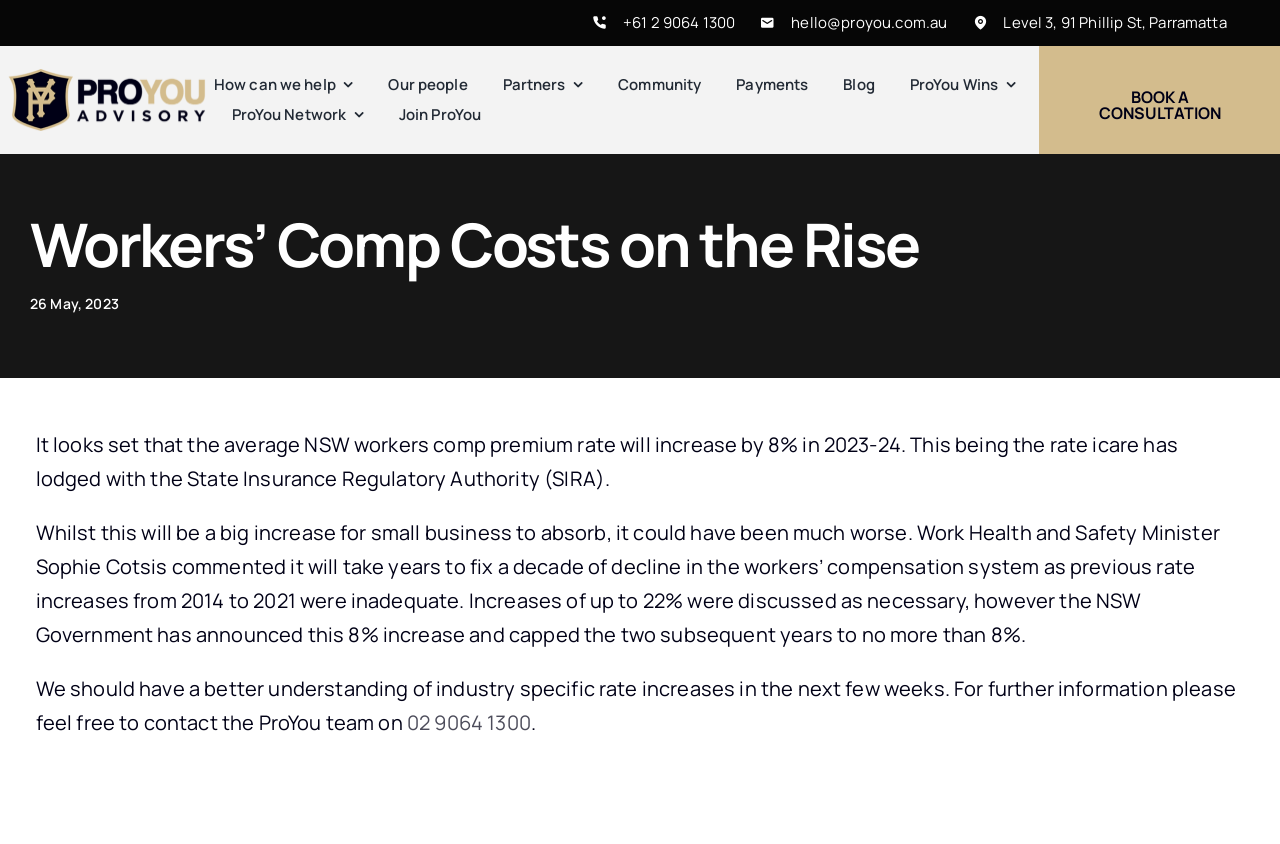Identify the bounding box coordinates of the part that should be clicked to carry out this instruction: "Contact the ProYou team".

[0.318, 0.84, 0.415, 0.872]